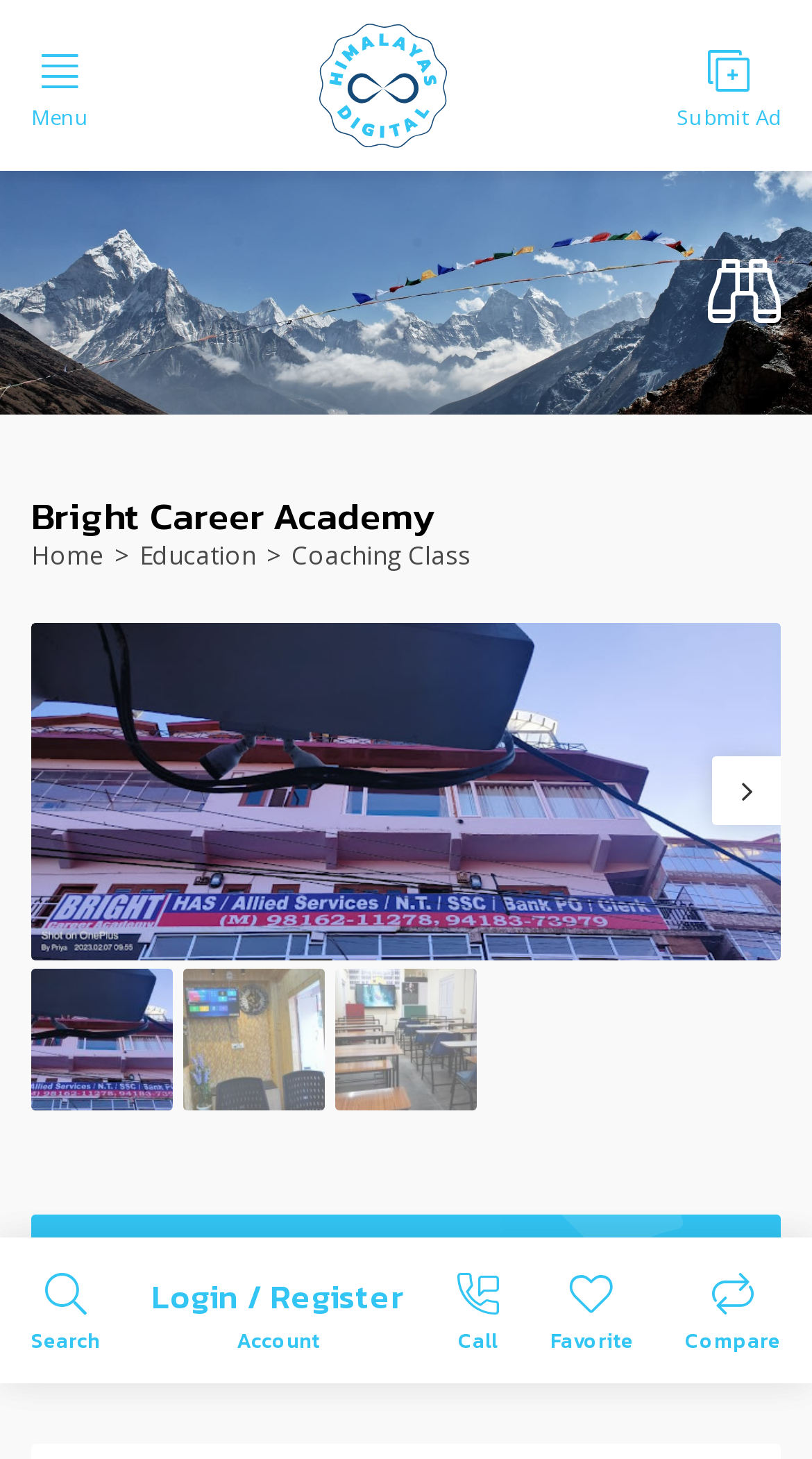Provide the bounding box coordinates for the area that should be clicked to complete the instruction: "Click on the menu".

[0.038, 0.031, 0.11, 0.087]